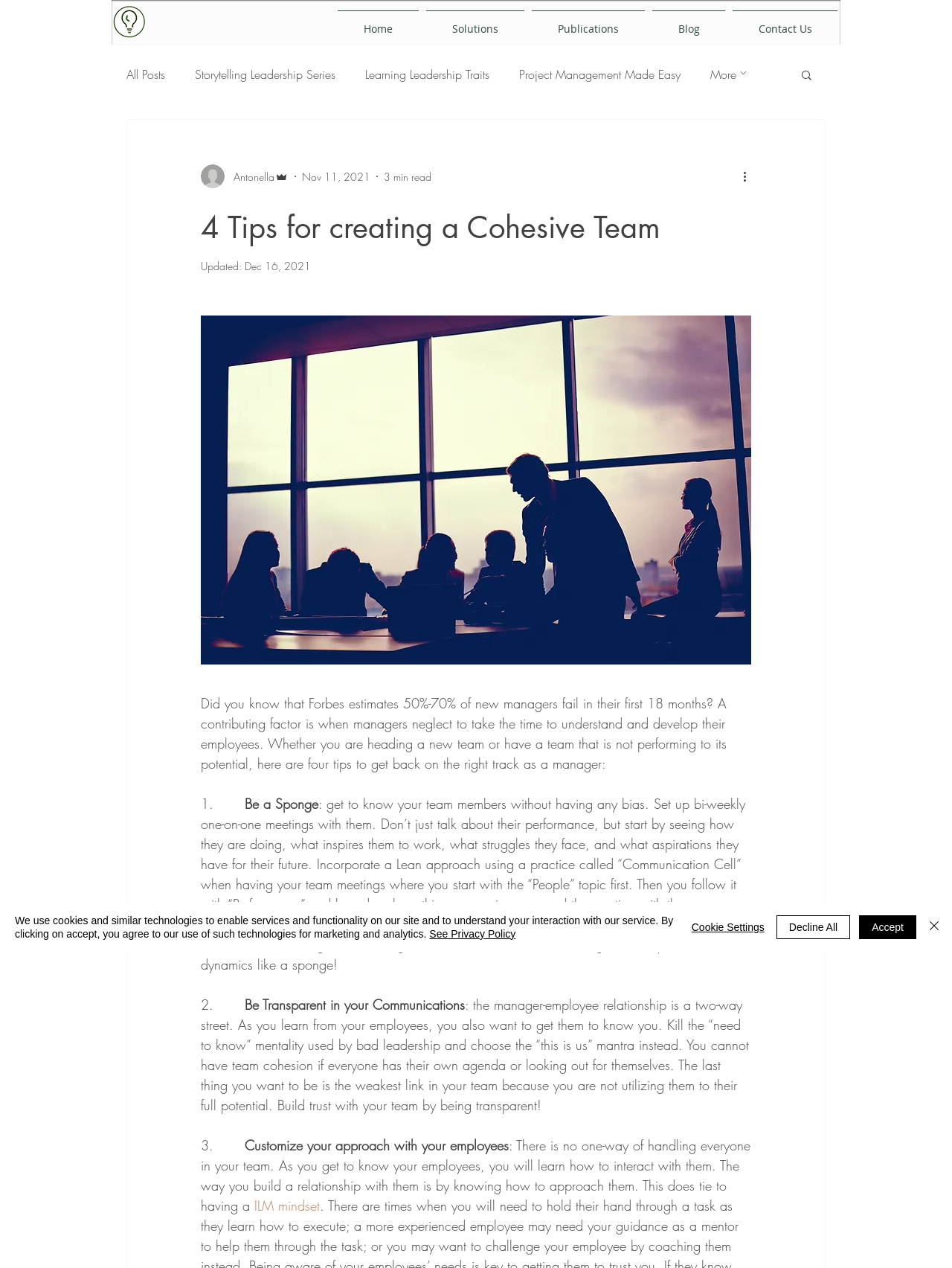Locate the bounding box coordinates of the area you need to click to fulfill this instruction: 'Follow us on Facebook'. The coordinates must be in the form of four float numbers ranging from 0 to 1: [left, top, right, bottom].

None